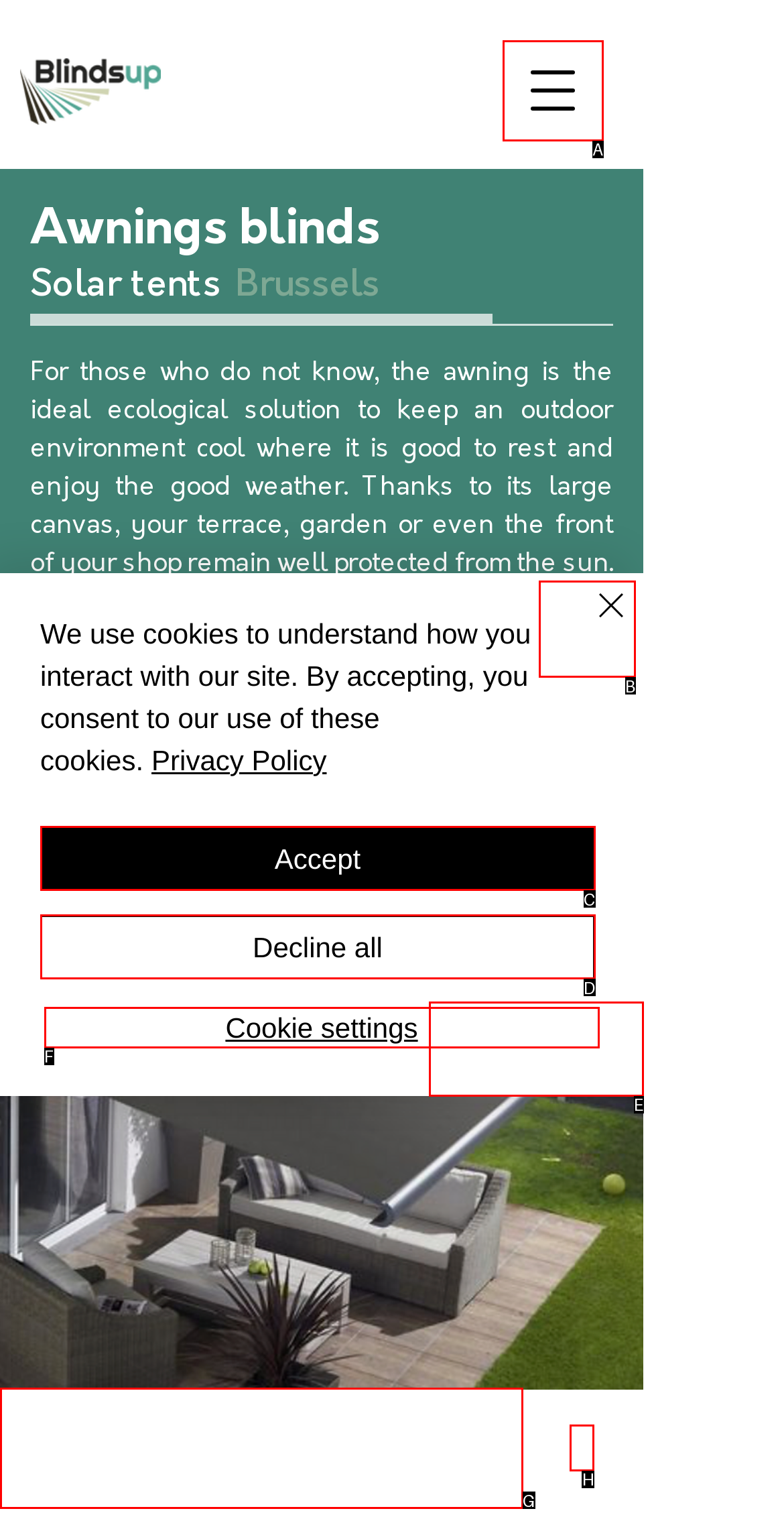Based on the choices marked in the screenshot, which letter represents the correct UI element to perform the task: Make an appointment?

G